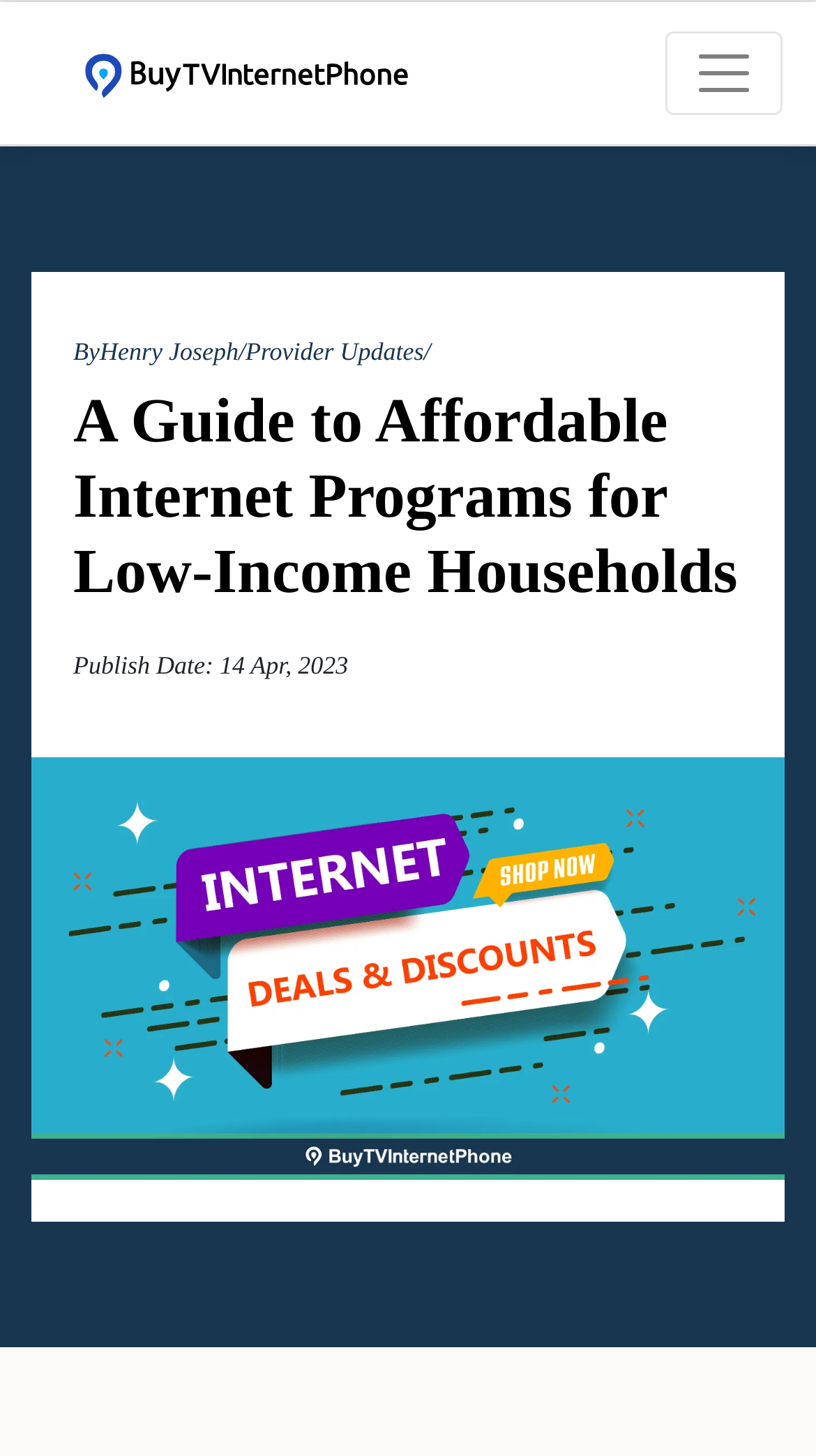Provide the bounding box coordinates of the HTML element this sentence describes: "title="BuyTVInternetPhone"". The bounding box coordinates consist of four float numbers between 0 and 1, i.e., [left, top, right, bottom].

[0.041, 0.02, 0.562, 0.08]